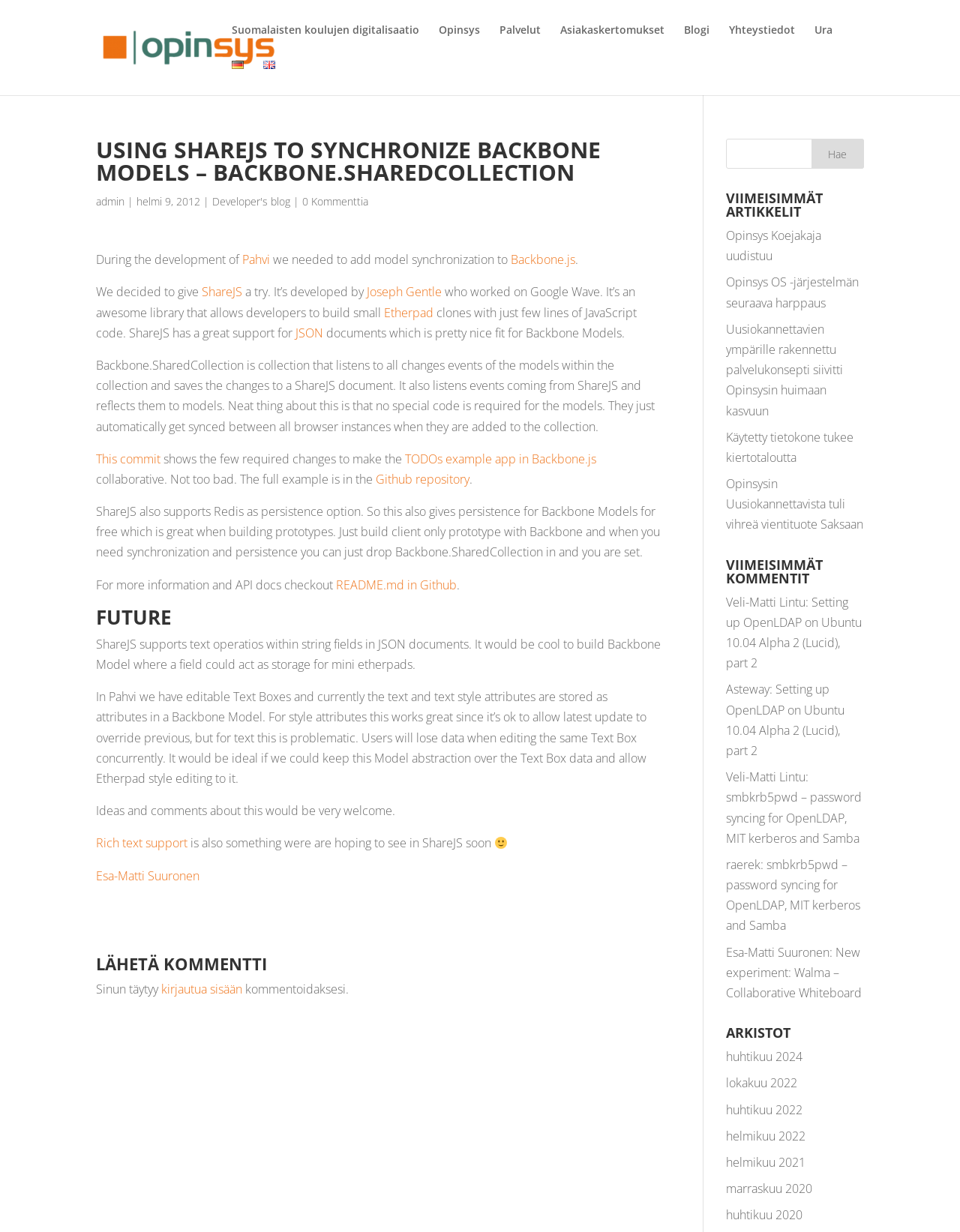Extract the primary heading text from the webpage.

USING SHAREJS TO SYNCHRONIZE BACKBONE MODELS – BACKBONE.SHAREDCOLLECTION